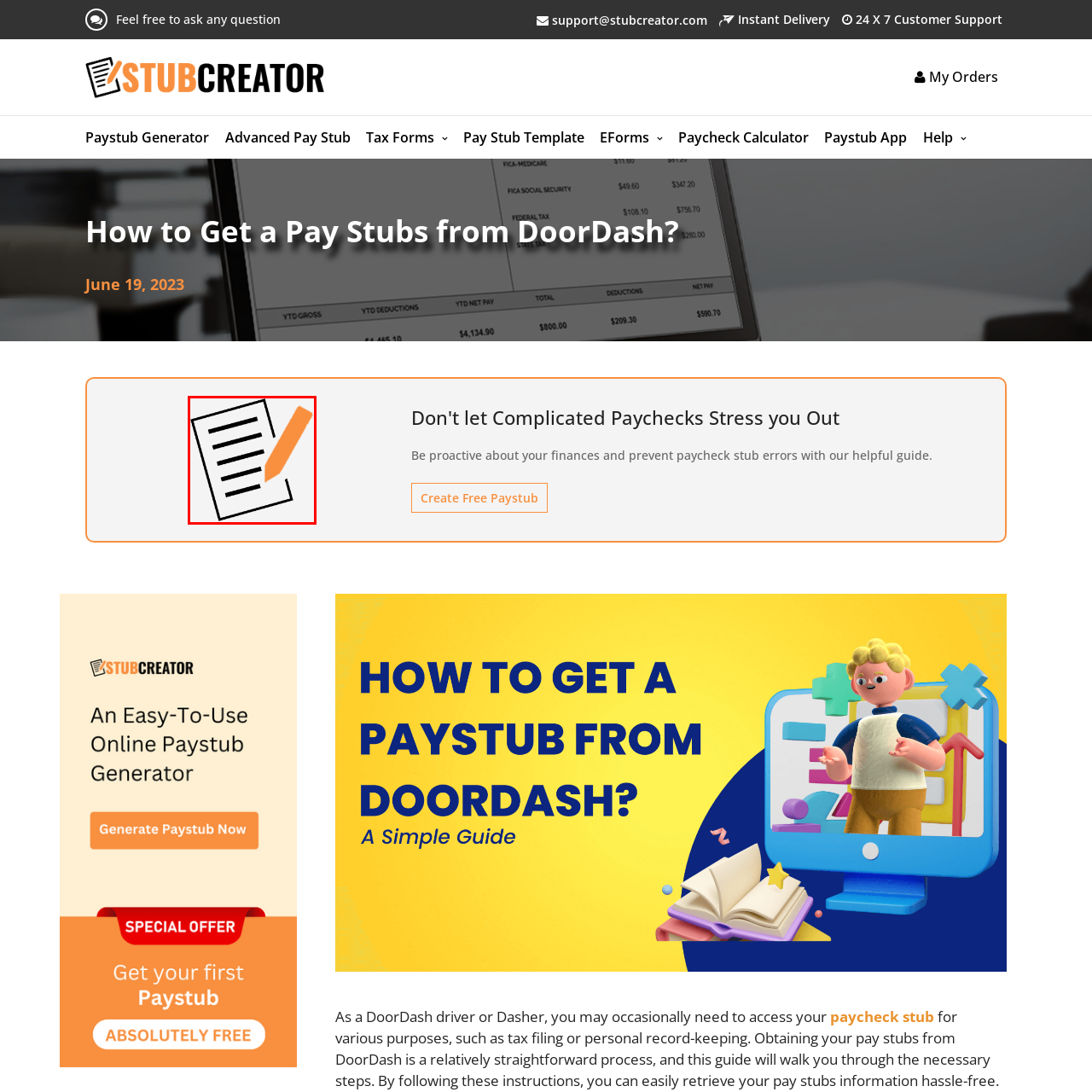Who is the content aimed at?
Study the area inside the red bounding box in the image and answer the question in detail.

The content is aimed particularly at drivers seeking clarity about their earnings, suggesting that the guide is intended to help DoorDash drivers understand and manage their pay stubs.